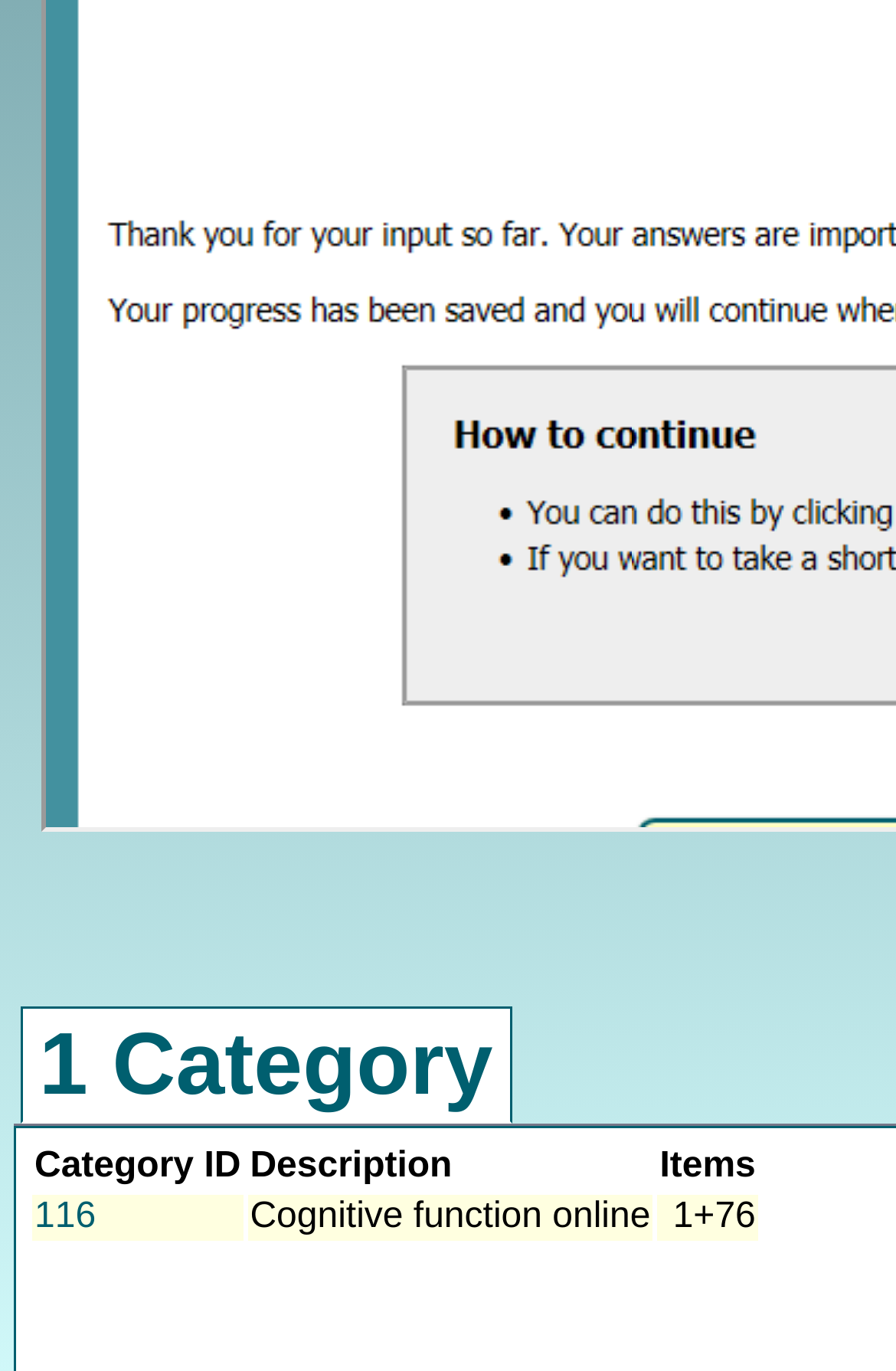What is the description of the second item in the list?
Look at the image and respond with a one-word or short-phrase answer.

Cognitive function online